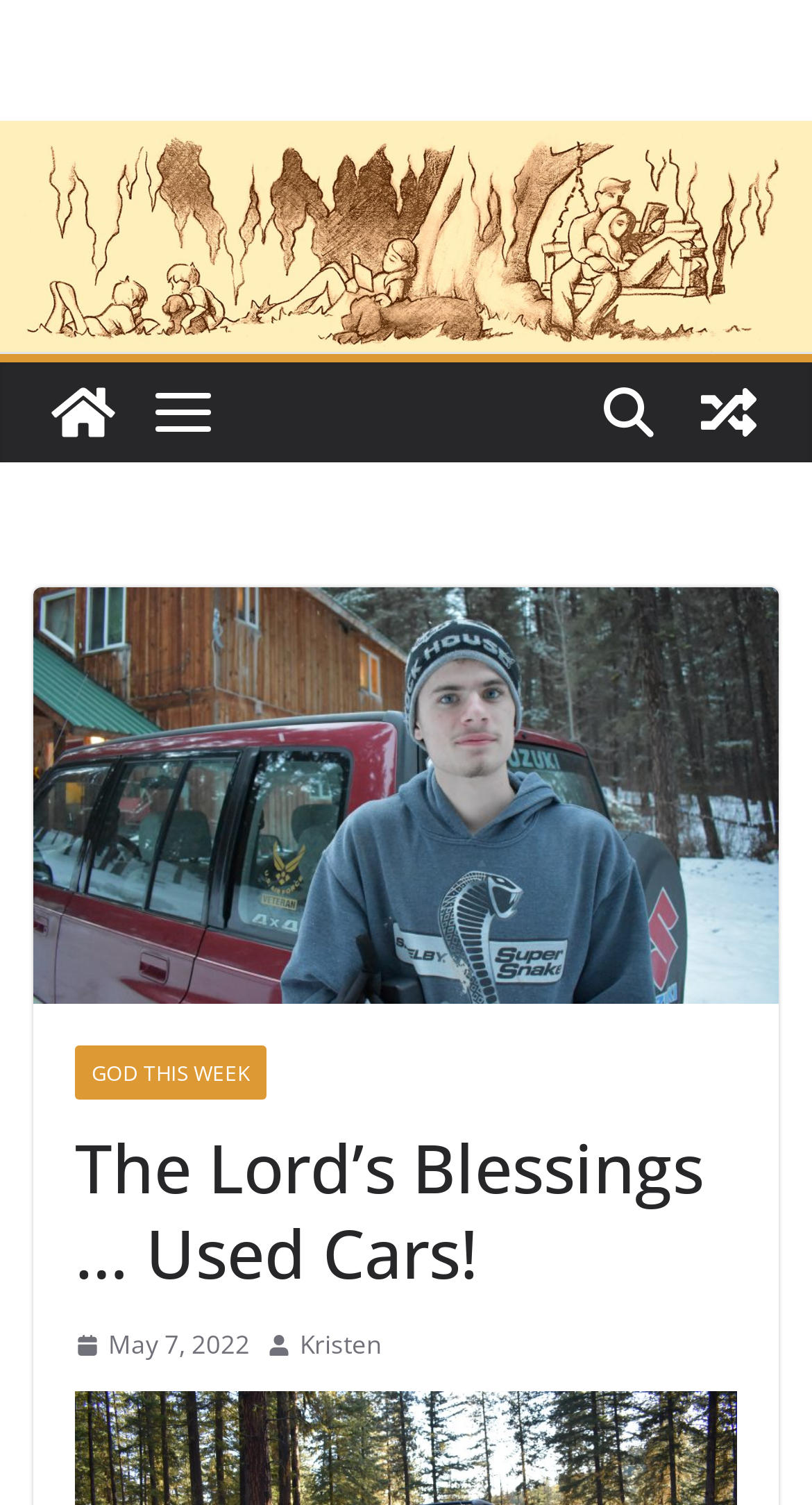Given the element description title="View a random post", identify the bounding box coordinates for the UI element on the webpage screenshot. The format should be (top-left x, top-left y, bottom-right x, bottom-right y), with values between 0 and 1.

[0.836, 0.241, 0.959, 0.308]